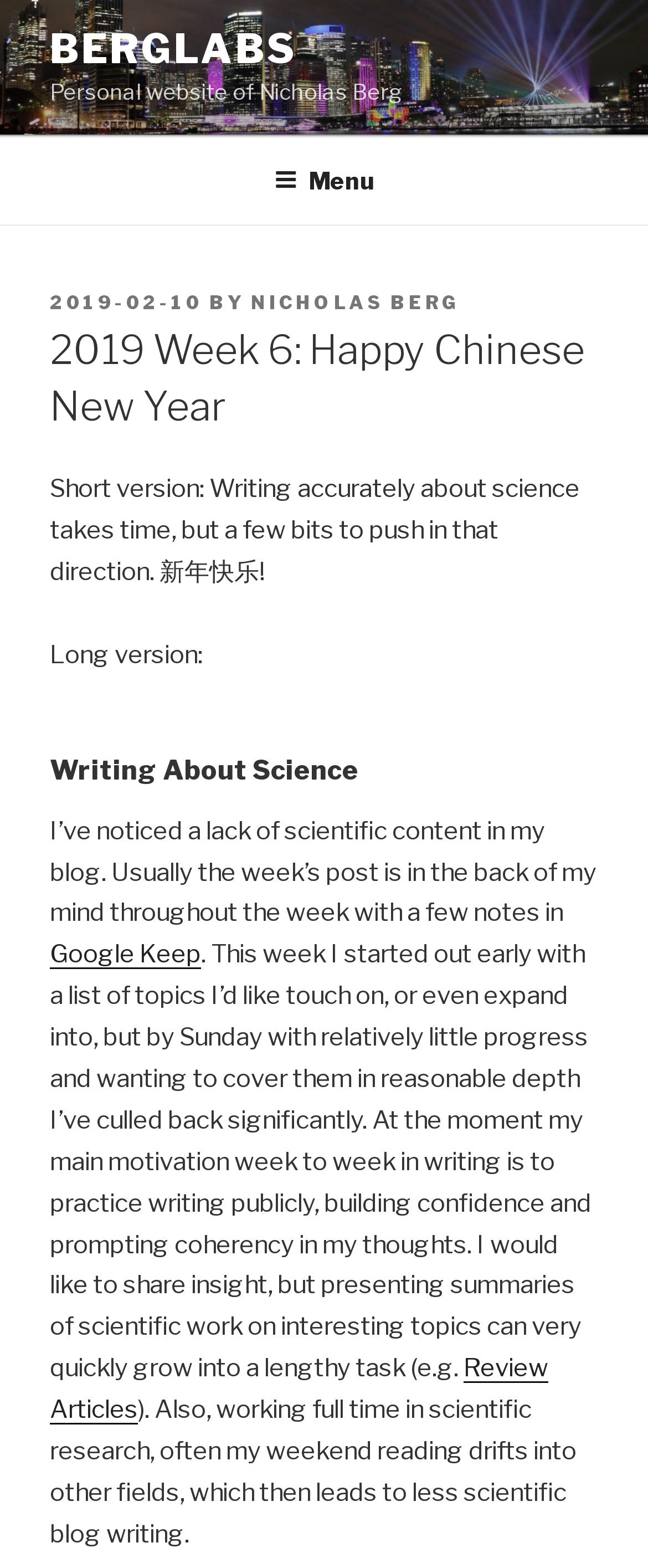Using the format (top-left x, top-left y, bottom-right x, bottom-right y), and given the element description, identify the bounding box coordinates within the screenshot: SmarterTools Inc.

None